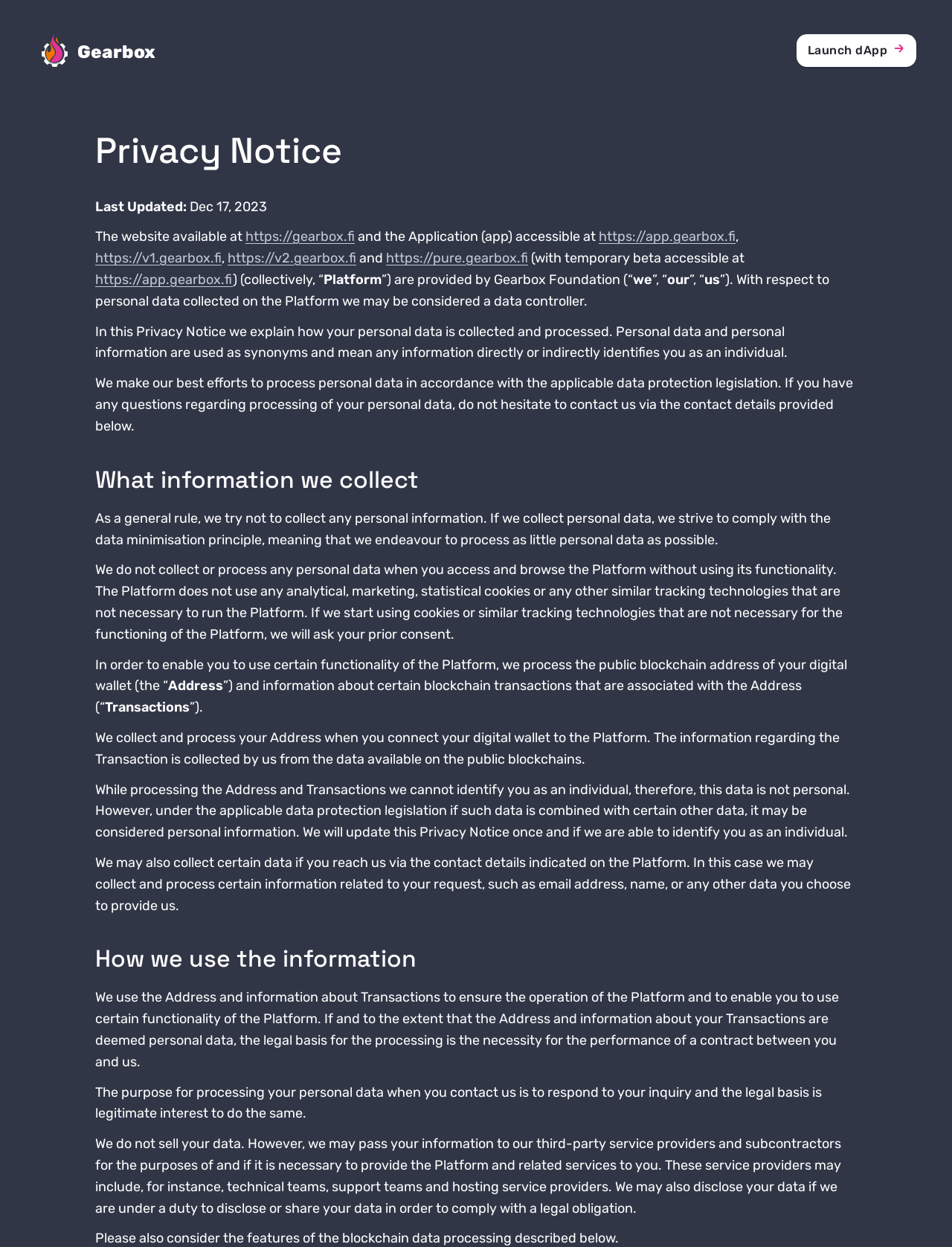Show the bounding box coordinates for the element that needs to be clicked to execute the following instruction: "Read the 'What information we collect' section". Provide the coordinates in the form of four float numbers between 0 and 1, i.e., [left, top, right, bottom].

[0.1, 0.372, 0.44, 0.396]